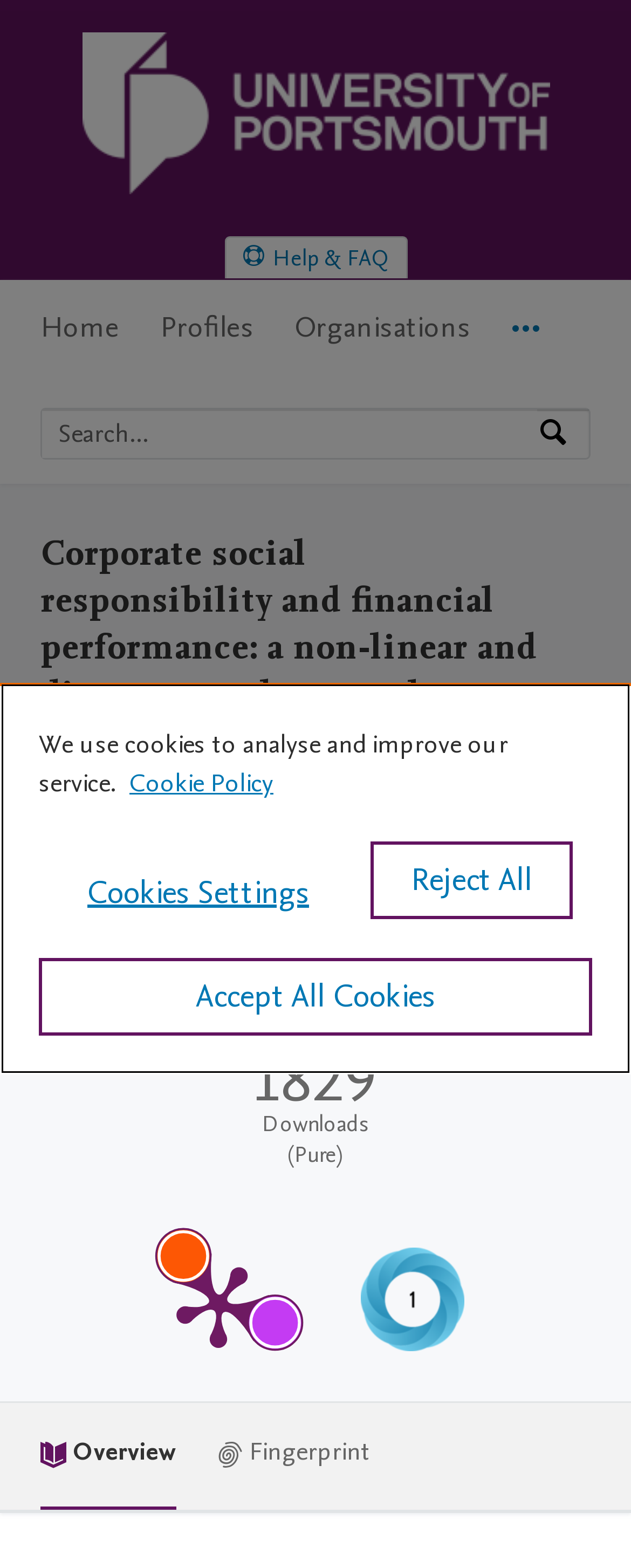Give a one-word or one-phrase response to the question:
What is the name of the university?

University of Portsmouth